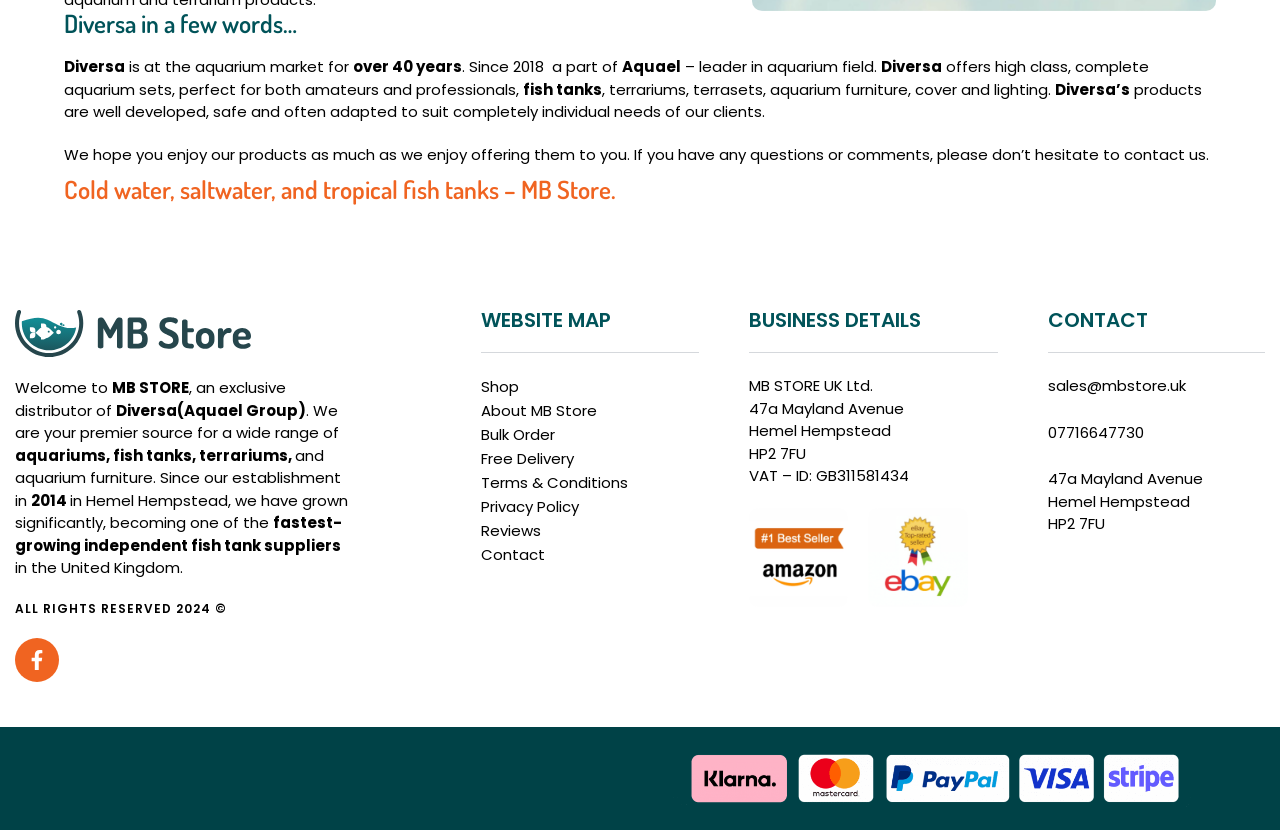Based on the element description, predict the bounding box coordinates (top-left x, top-left y, bottom-right x, bottom-right y) for the UI element in the screenshot: Shop

[0.376, 0.452, 0.491, 0.481]